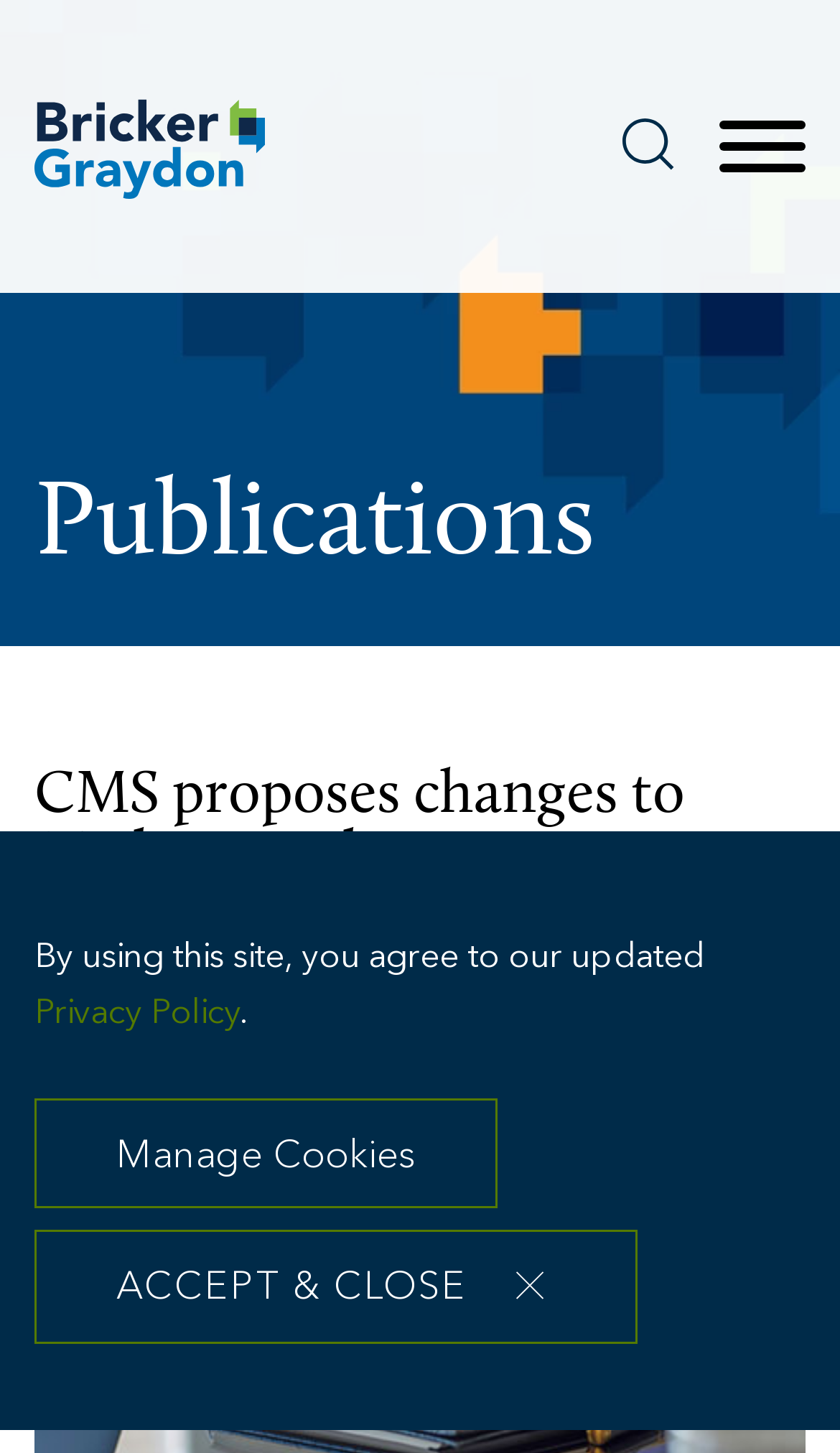What is the type of the article?
Please provide a full and detailed response to the question.

I determined the type of the article by looking at the static text 'Publications' which is a parent element of the article heading, indicating that the article is a publication.